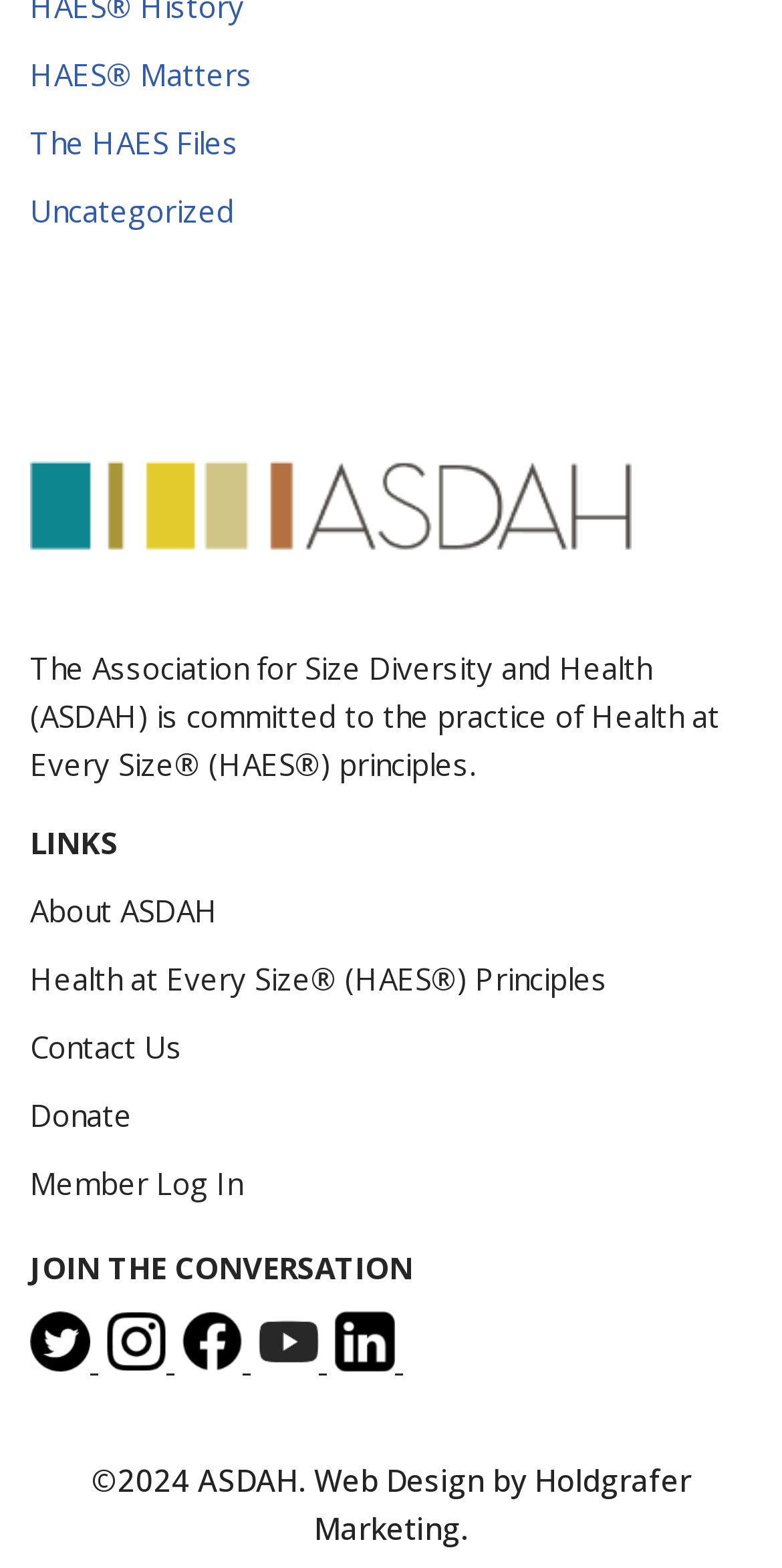Please identify the bounding box coordinates of the clickable area that will allow you to execute the instruction: "Click on HAES® Matters".

[0.038, 0.034, 0.323, 0.059]